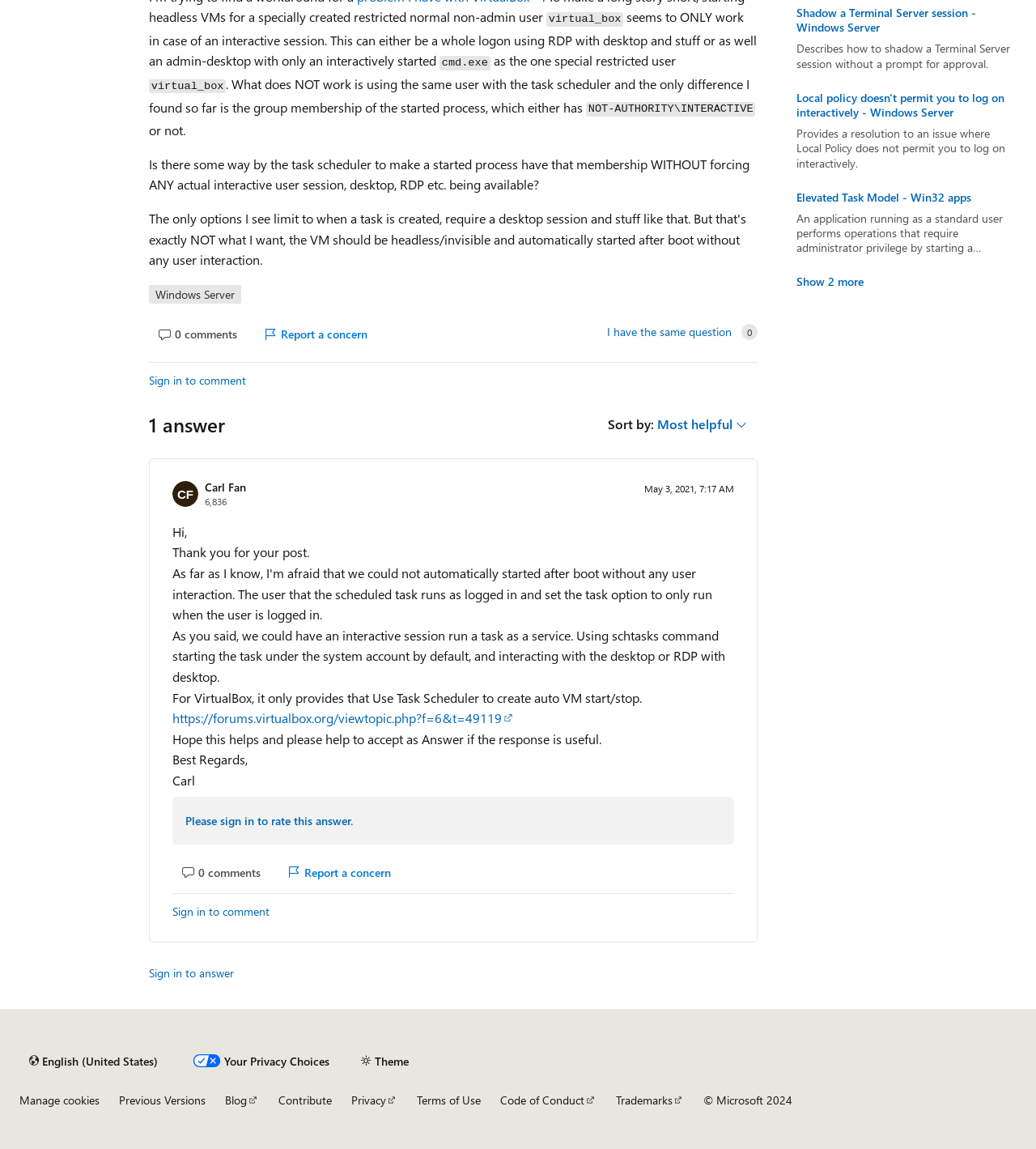Find the bounding box coordinates corresponding to the UI element with the description: "Sign in to answer". The coordinates should be formatted as [left, top, right, bottom], with values as floats between 0 and 1.

[0.144, 0.838, 0.226, 0.856]